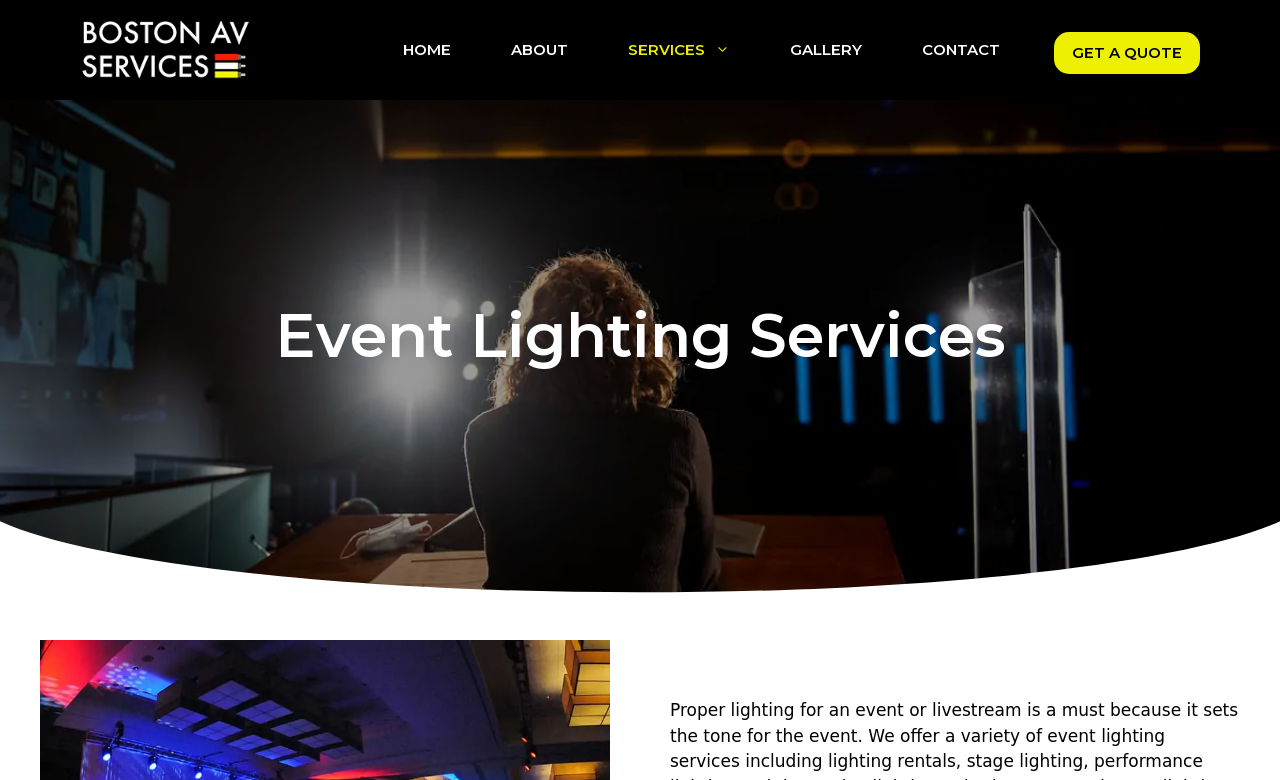Give a detailed account of the webpage, highlighting key information.

The webpage is about a professional event lighting services company. At the top of the page, there is a banner that spans the entire width, containing a link to "Boston AV Services" with an accompanying image. Below the banner, there is a primary navigation menu with six links: "HOME", "ABOUT", "SERVICES", "GALLERY", "CONTACT", and "GET A QUOTE". These links are aligned horizontally and take up most of the width of the page.

Further down, there is a prominent heading that reads "Event Lighting Services", which occupies a significant portion of the page's width. The heading is centered and positioned roughly in the middle of the page, vertically.